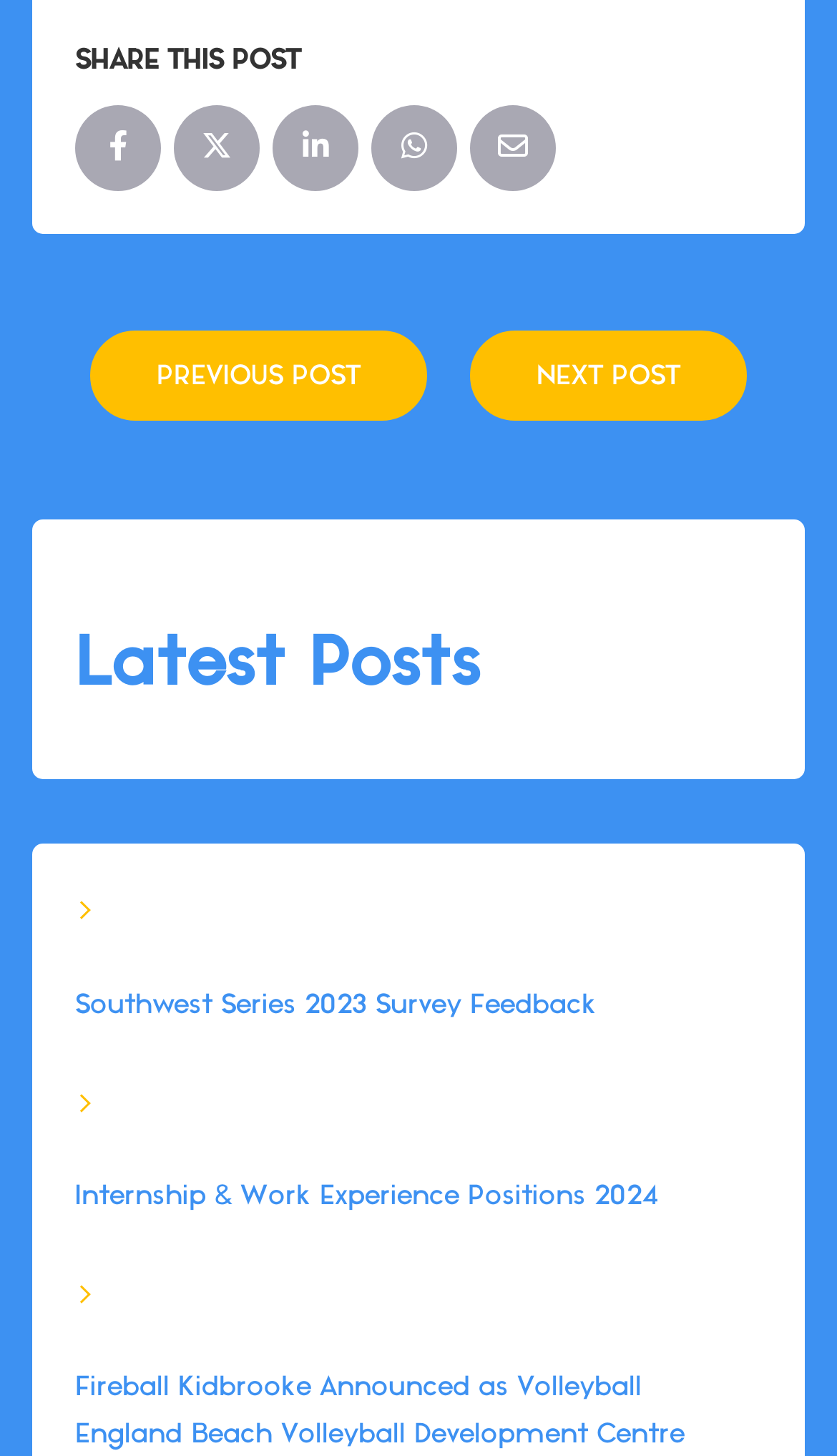Determine the bounding box coordinates of the region I should click to achieve the following instruction: "View next post". Ensure the bounding box coordinates are four float numbers between 0 and 1, i.e., [left, top, right, bottom].

[0.562, 0.227, 0.892, 0.289]